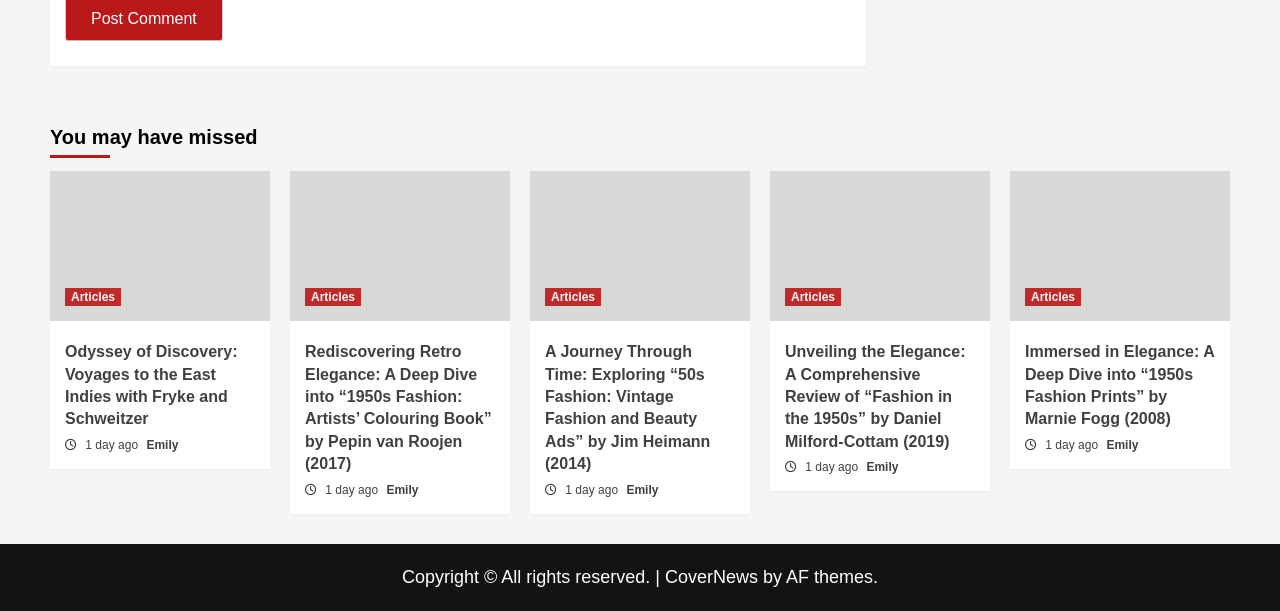Using the element description provided, determine the bounding box coordinates in the format (top-left x, top-left y, bottom-right x, bottom-right y). Ensure that all values are floating point numbers between 0 and 1. Element description: Articles

[0.613, 0.472, 0.657, 0.501]